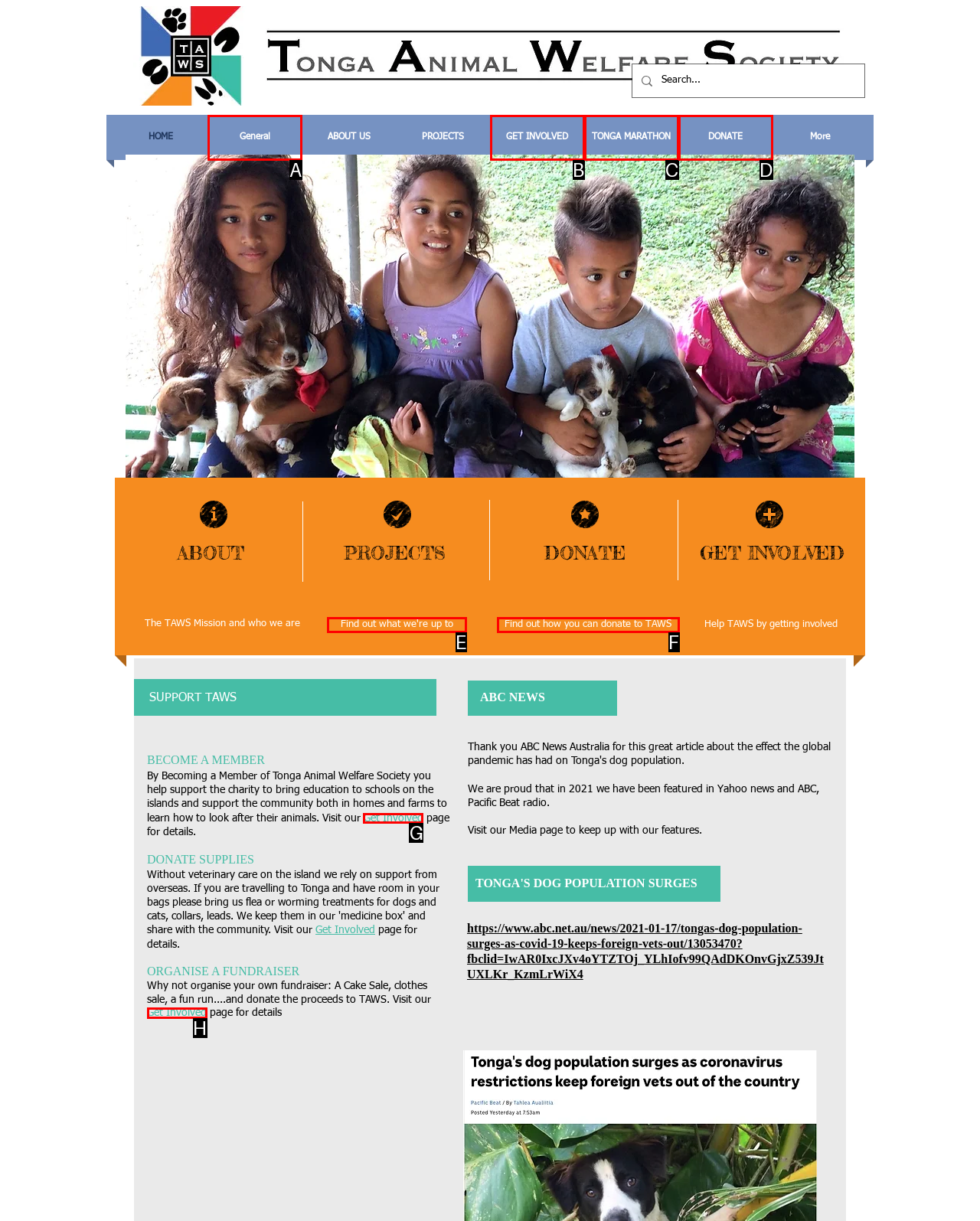Tell me which letter I should select to achieve the following goal: Get Involved
Answer with the corresponding letter from the provided options directly.

G